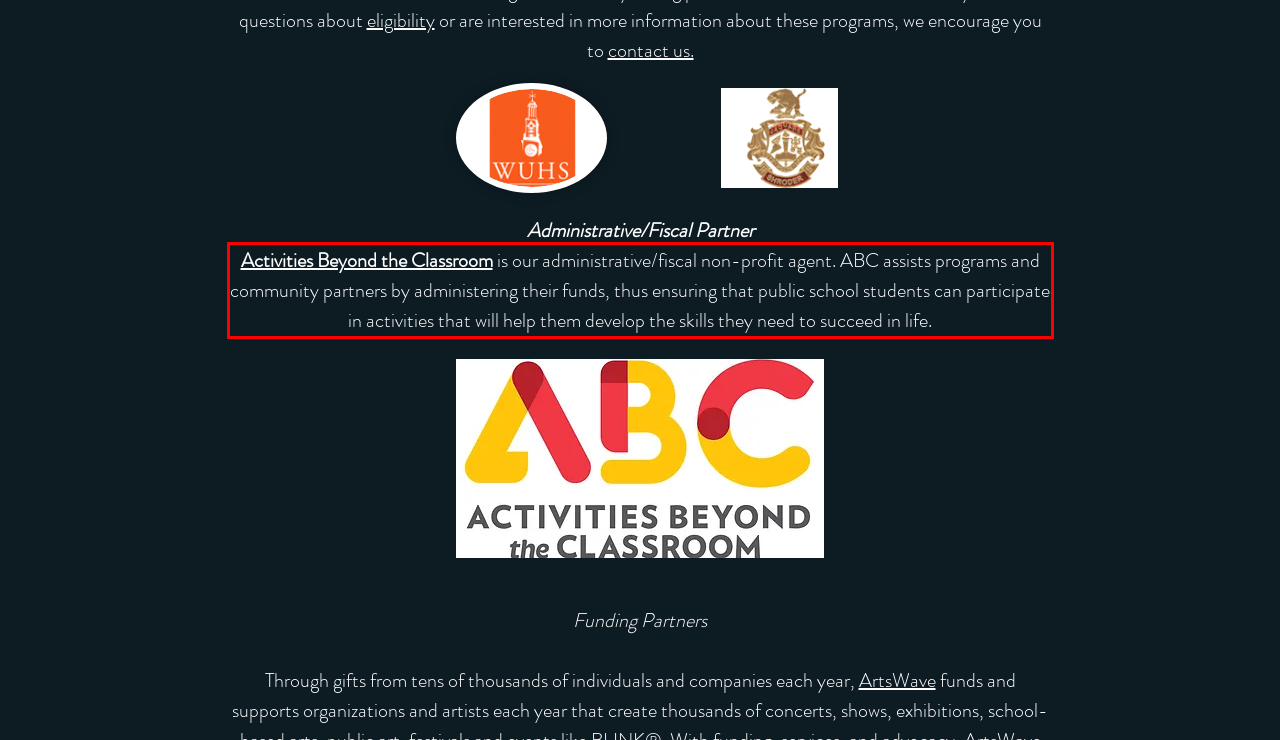Please examine the webpage screenshot and extract the text within the red bounding box using OCR.

Activities Beyond the Classroom is our administrative/fiscal non-profit agent. ABC assists programs and community partners by administering their funds, thus ensuring that public school students can participate in activities that will help them develop the skills they need to succeed in life.